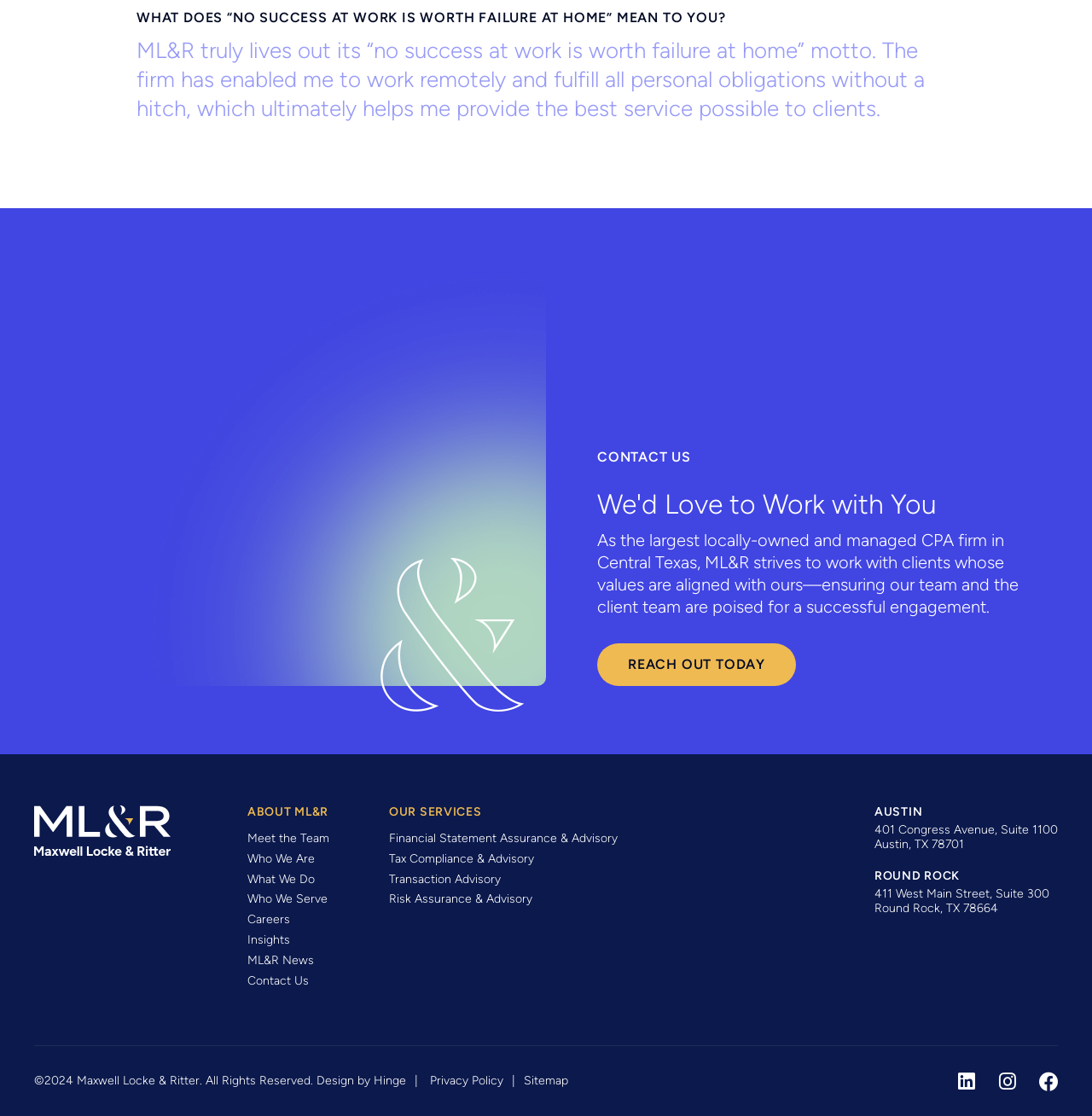Could you provide the bounding box coordinates for the portion of the screen to click to complete this instruction: "Click 'AUSTIN'"?

[0.801, 0.721, 0.845, 0.734]